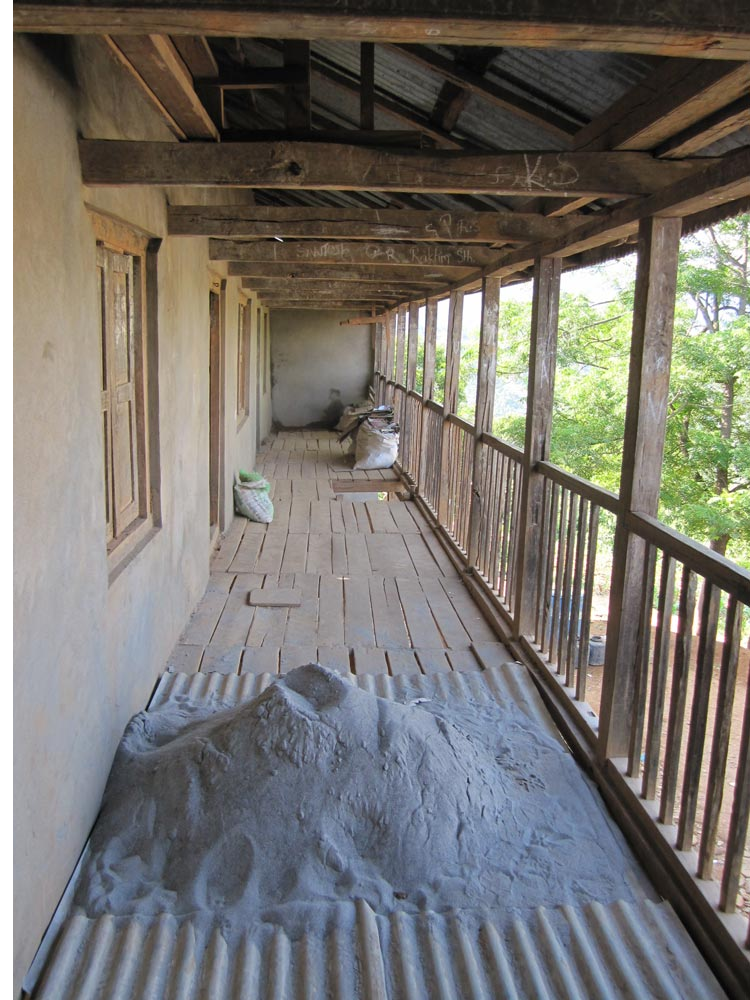Examine the image carefully and respond to the question with a detailed answer: 
What is the purpose of the mound on the metallic surface?

The noticeable mound of gray concrete or mortar on a metallic surface hints at ongoing construction work, likely related to the renovation of the building, as it is situated near the porch area.